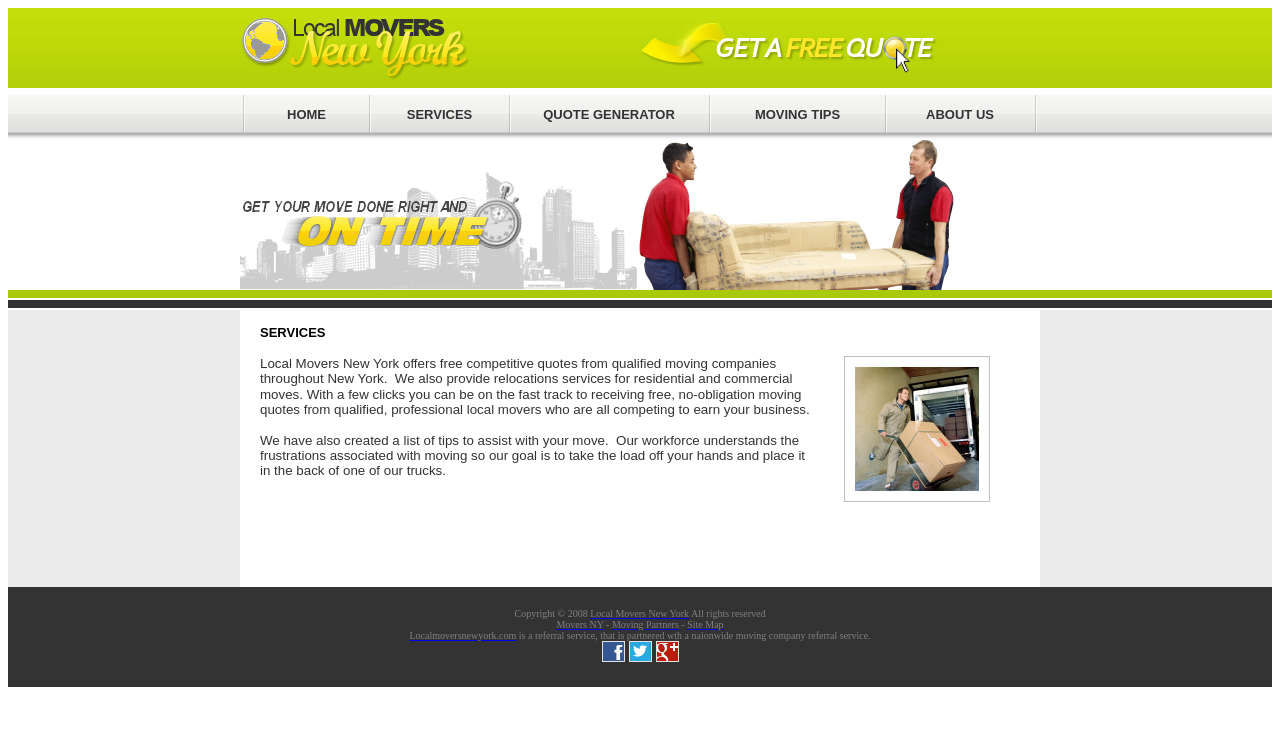Determine the bounding box coordinates of the UI element described below. Use the format (top-left x, top-left y, bottom-right x, bottom-right y) with floating point numbers between 0 and 1: unassignedclangbugs at nondot.org

None